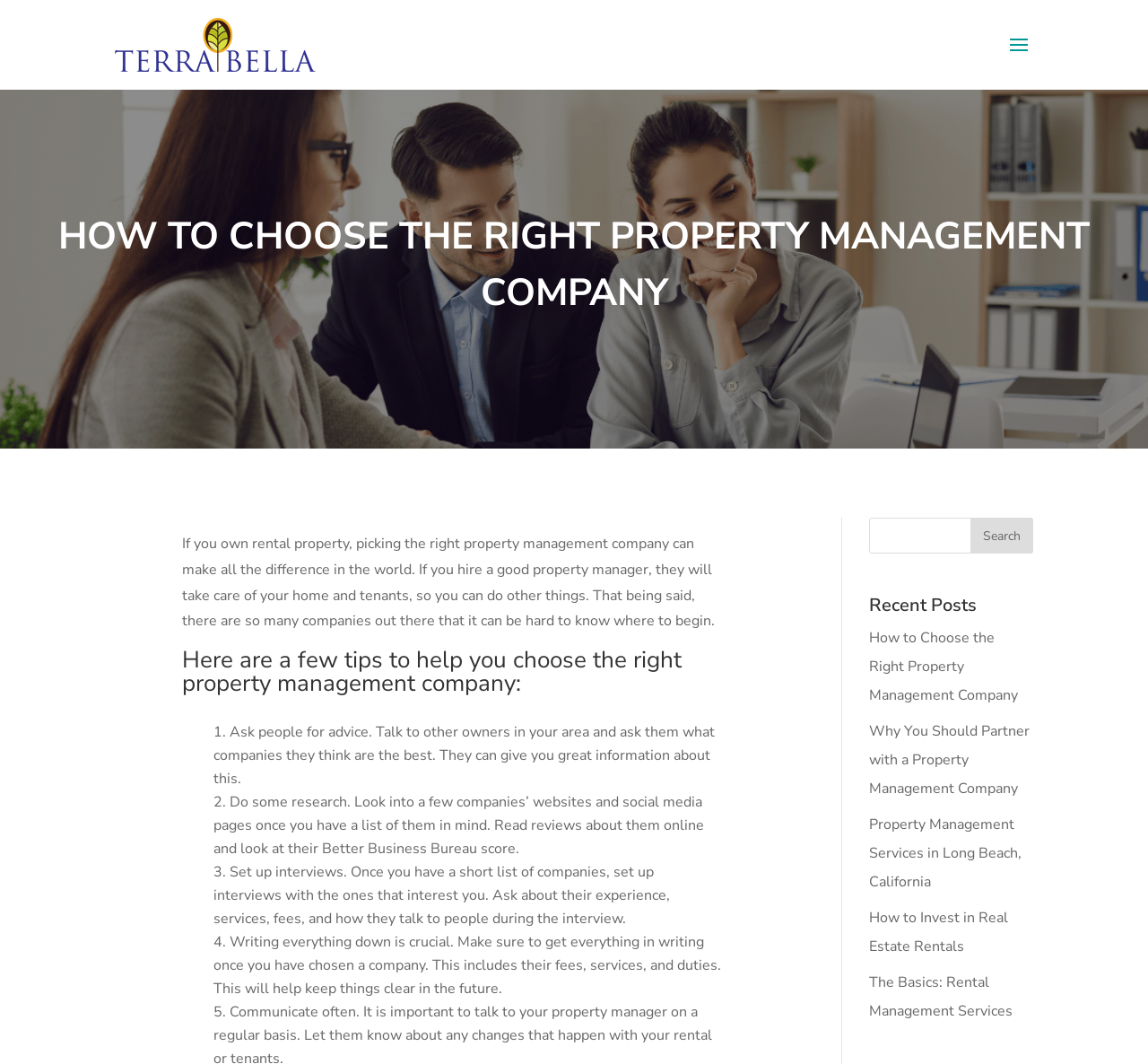Detail the webpage's structure and highlights in your description.

This webpage is about choosing the right property management company. At the top, there is a link to "Terrabella Property Management" accompanied by an image, positioned near the top-left corner of the page. Below this, there is a prominent heading that reads "HOW TO CHOOSE THE RIGHT PROPERTY MANAGEMENT COMPANY". 

The main content of the page is a passage of text that explains the importance of selecting a good property management company and how it can benefit the property owner. This passage is followed by a heading that introduces a list of tips to help choose the right property management company. The list consists of five points, each marked with a numbered list marker, and provides advice on asking for referrals, researching companies, setting up interviews, and getting everything in writing.

On the right side of the page, there is a search bar with a textbox and a "Search" button. Below the search bar, there is a heading that reads "Recent Posts" followed by a list of five links to related articles, including the current article, "How to Choose the Right Property Management Company". The links are arranged vertically, with the most recent post at the top.